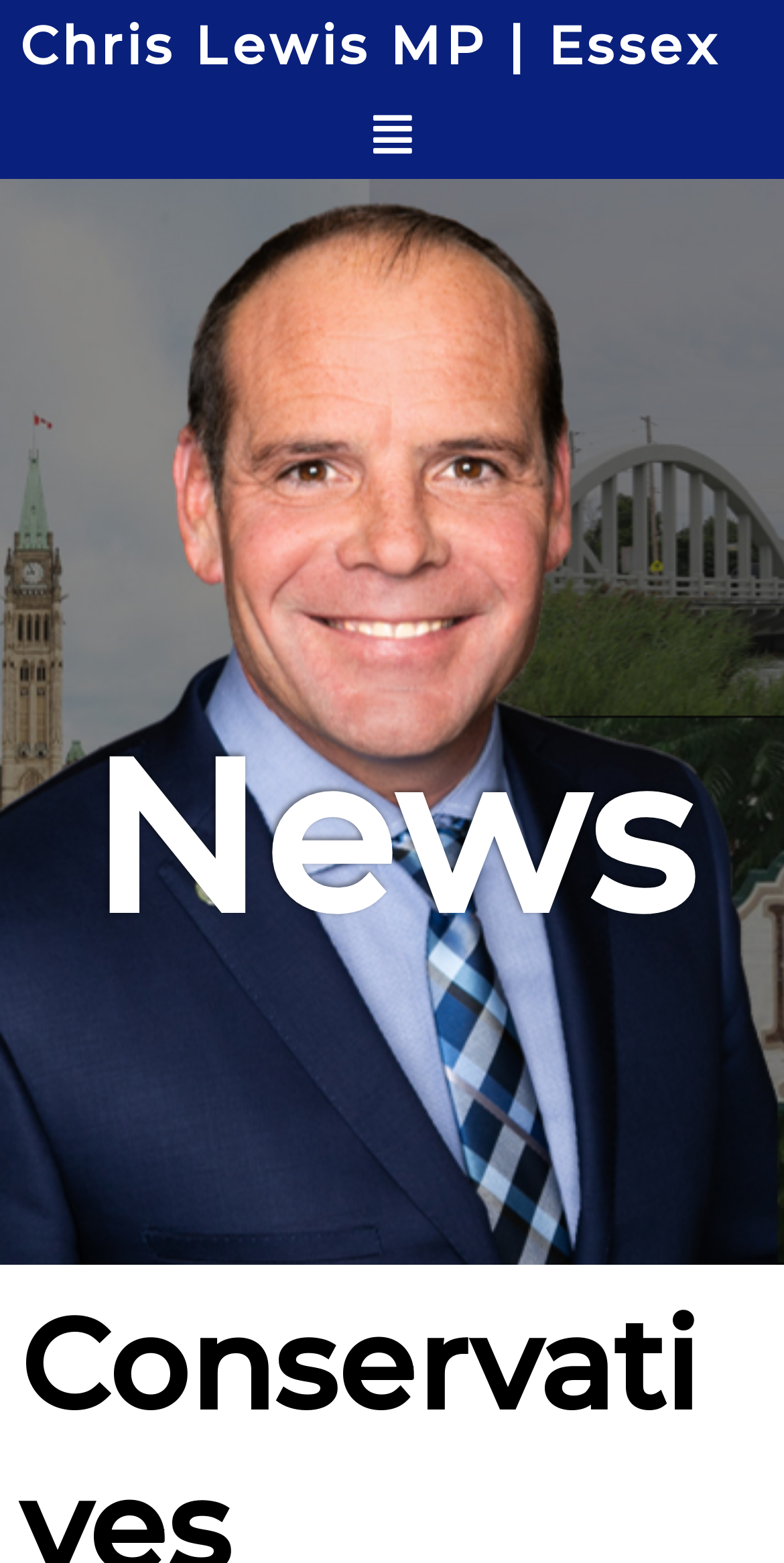From the given element description: "Chris Lewis MP | Essex", find the bounding box for the UI element. Provide the coordinates as four float numbers between 0 and 1, in the order [left, top, right, bottom].

[0.026, 0.009, 0.918, 0.05]